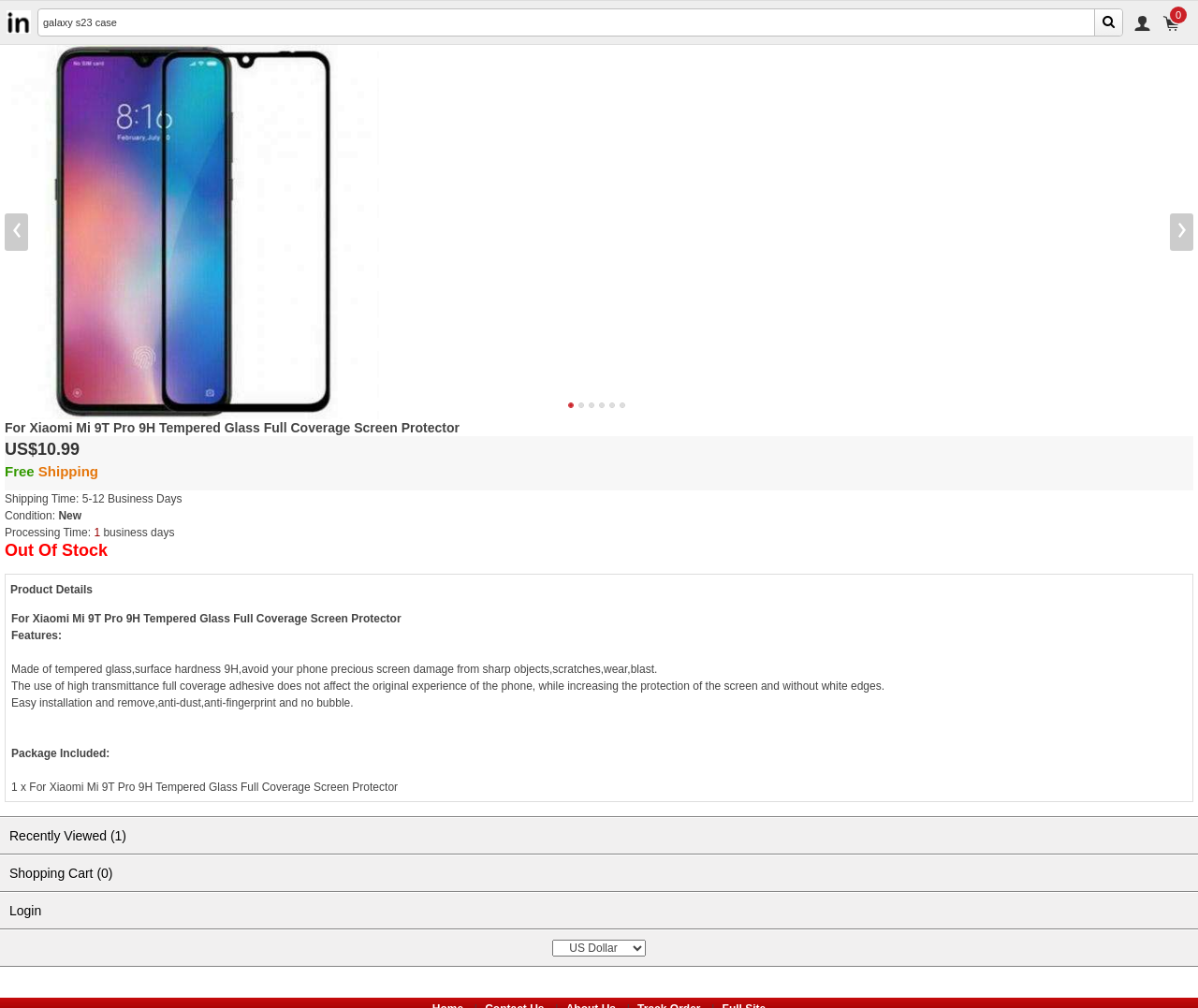Determine the bounding box of the UI component based on this description: "parent_node: 0". The bounding box coordinates should be four float values between 0 and 1, i.e., [left, top, right, bottom].

[0.0, 0.001, 0.031, 0.043]